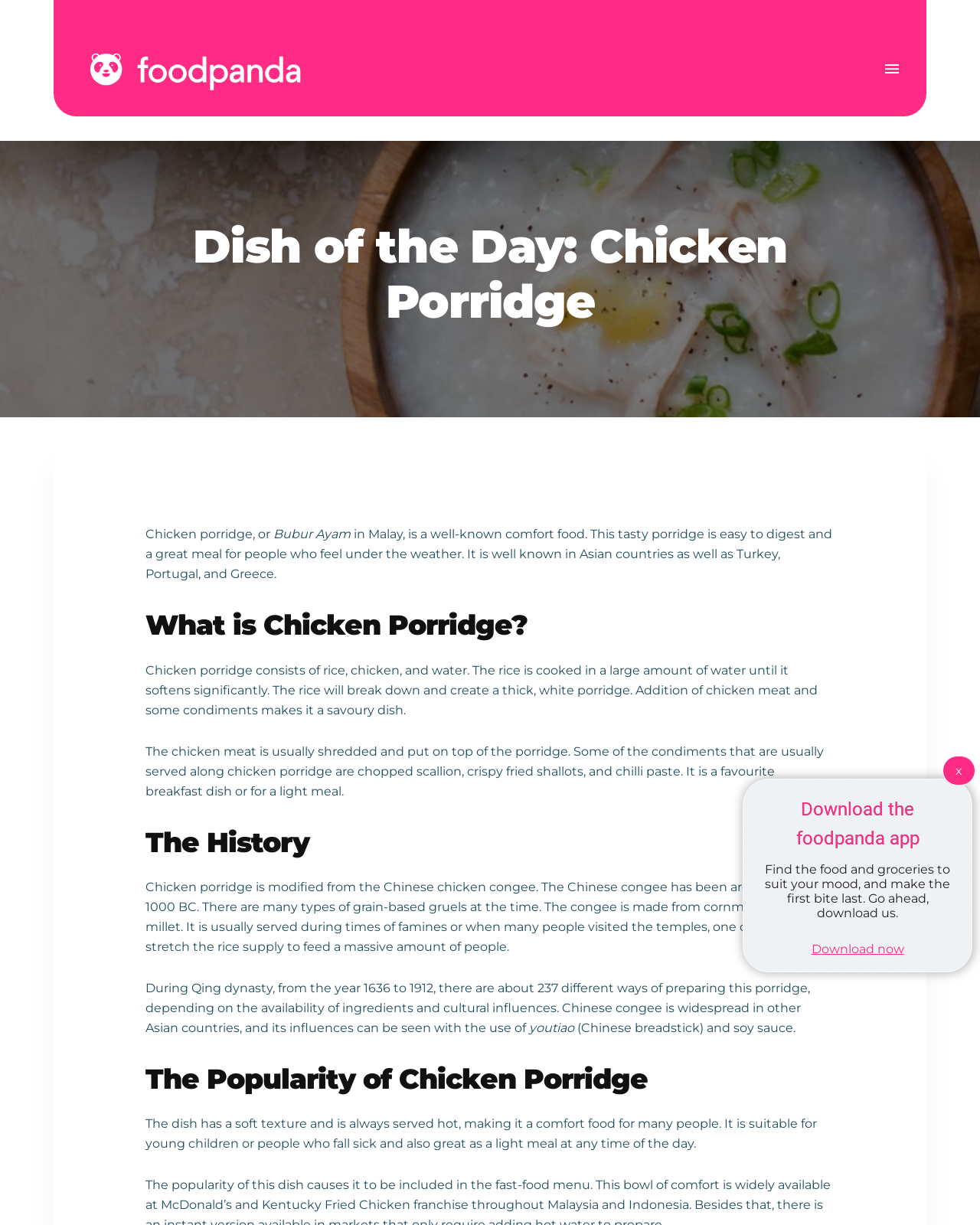Please answer the following question using a single word or phrase: 
What is the texture of Chicken Porridge?

Soft